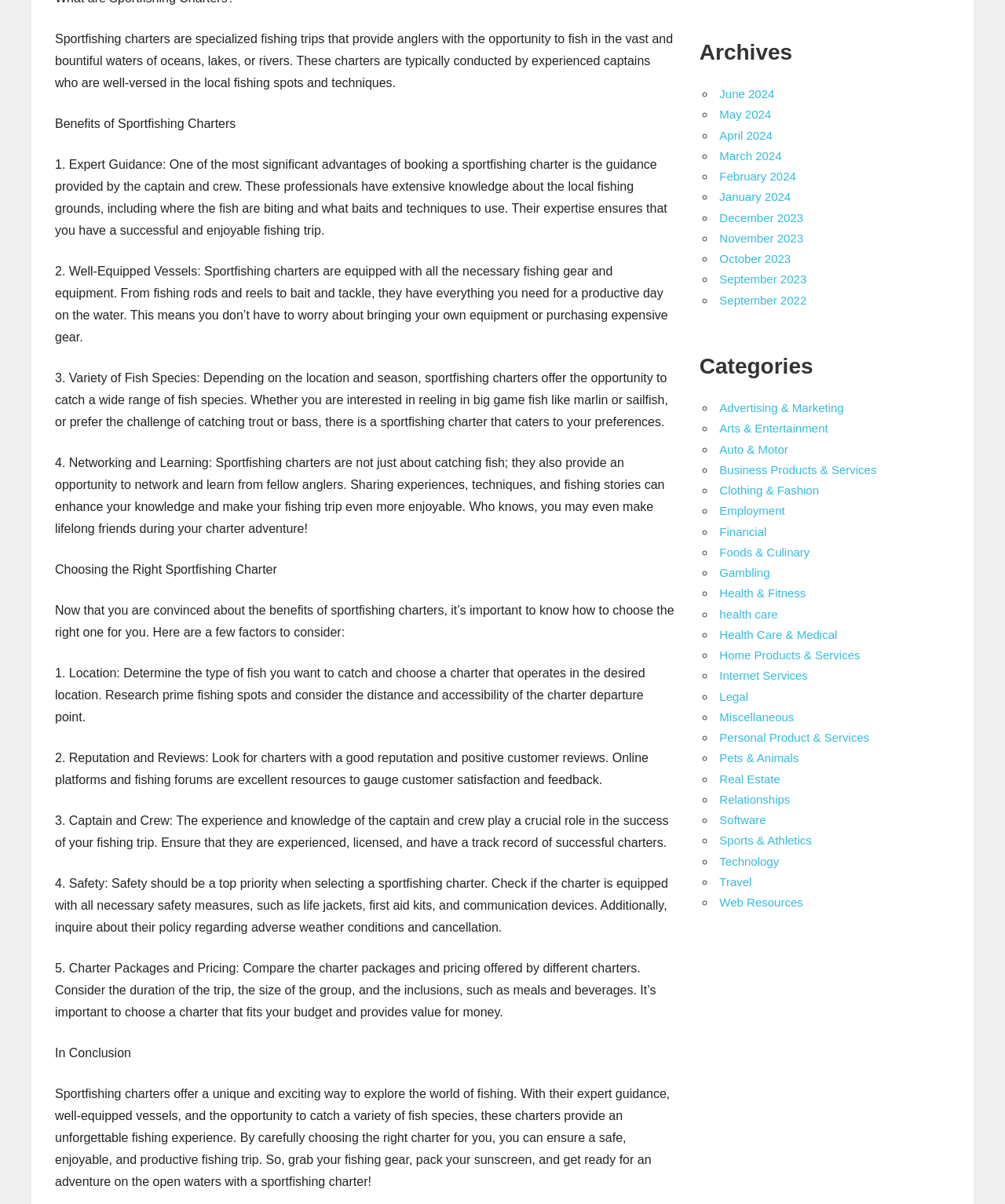Given the following UI element description: "Web Resources", find the bounding box coordinates in the webpage screenshot.

[0.716, 0.744, 0.799, 0.755]